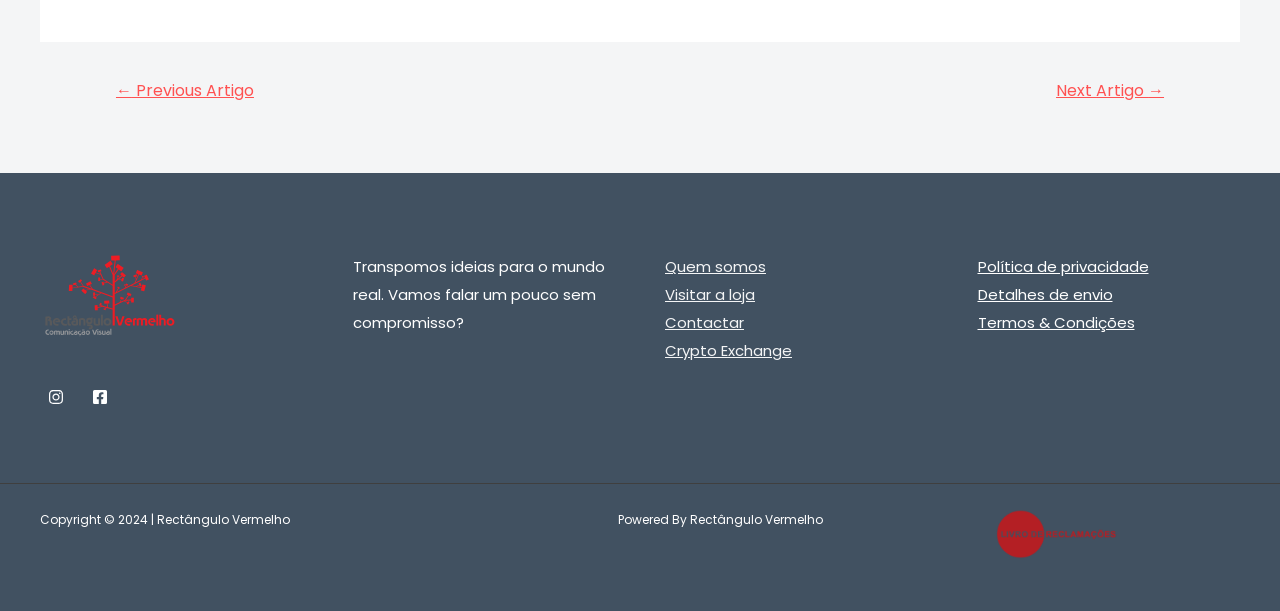What is the last item in the footer menu?
Refer to the image and give a detailed answer to the query.

I looked at the footer menu and found that the last item is a link with the text 'livrorec', which is accompanied by an image.